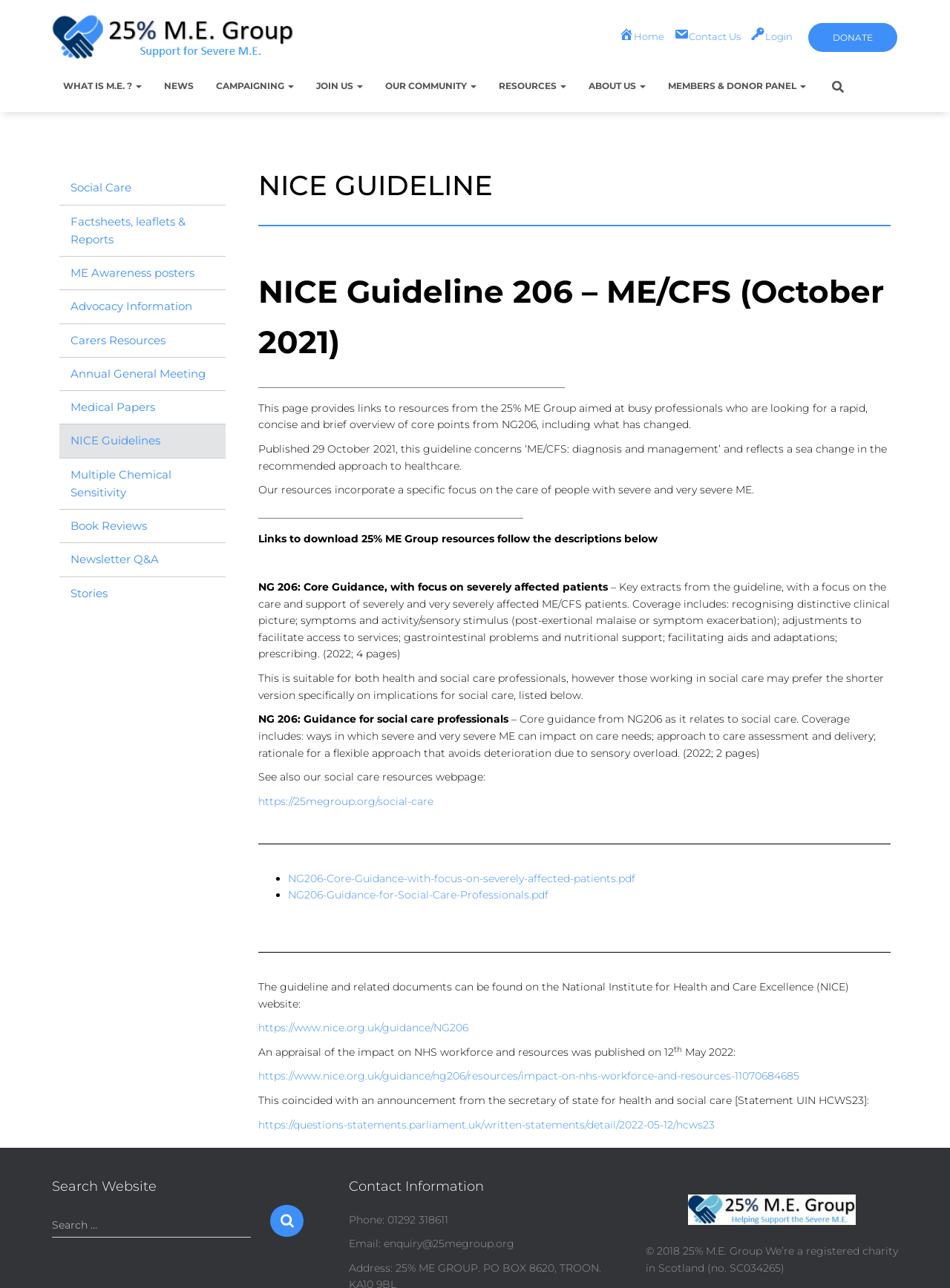How many pages is the 'NG 206: Core Guidance, with focus on severely affected patients' document?
Provide a short answer using one word or a brief phrase based on the image.

4 pages